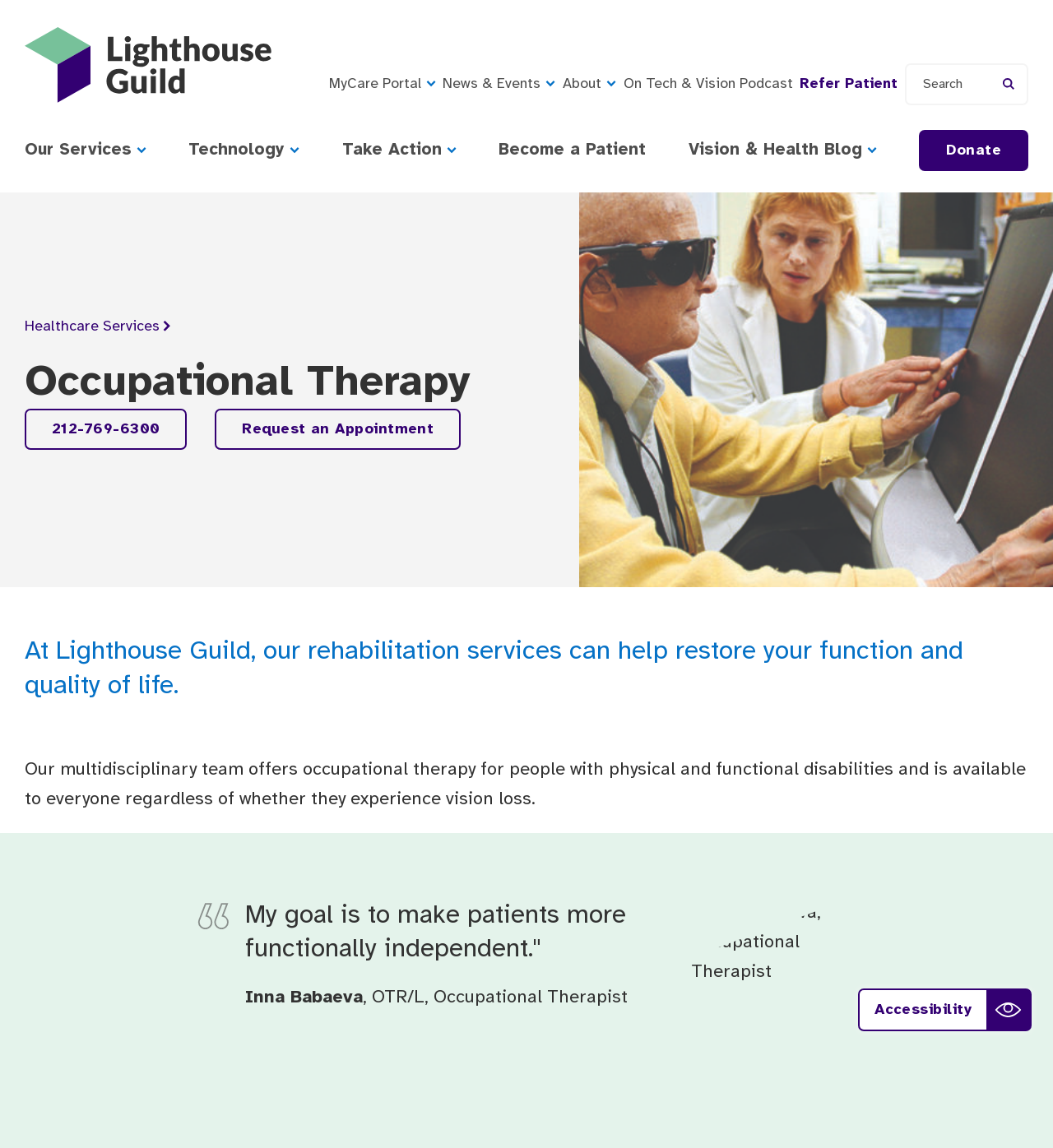Respond with a single word or short phrase to the following question: 
What is the topic of the blog mentioned on the webpage?

Vision & Health